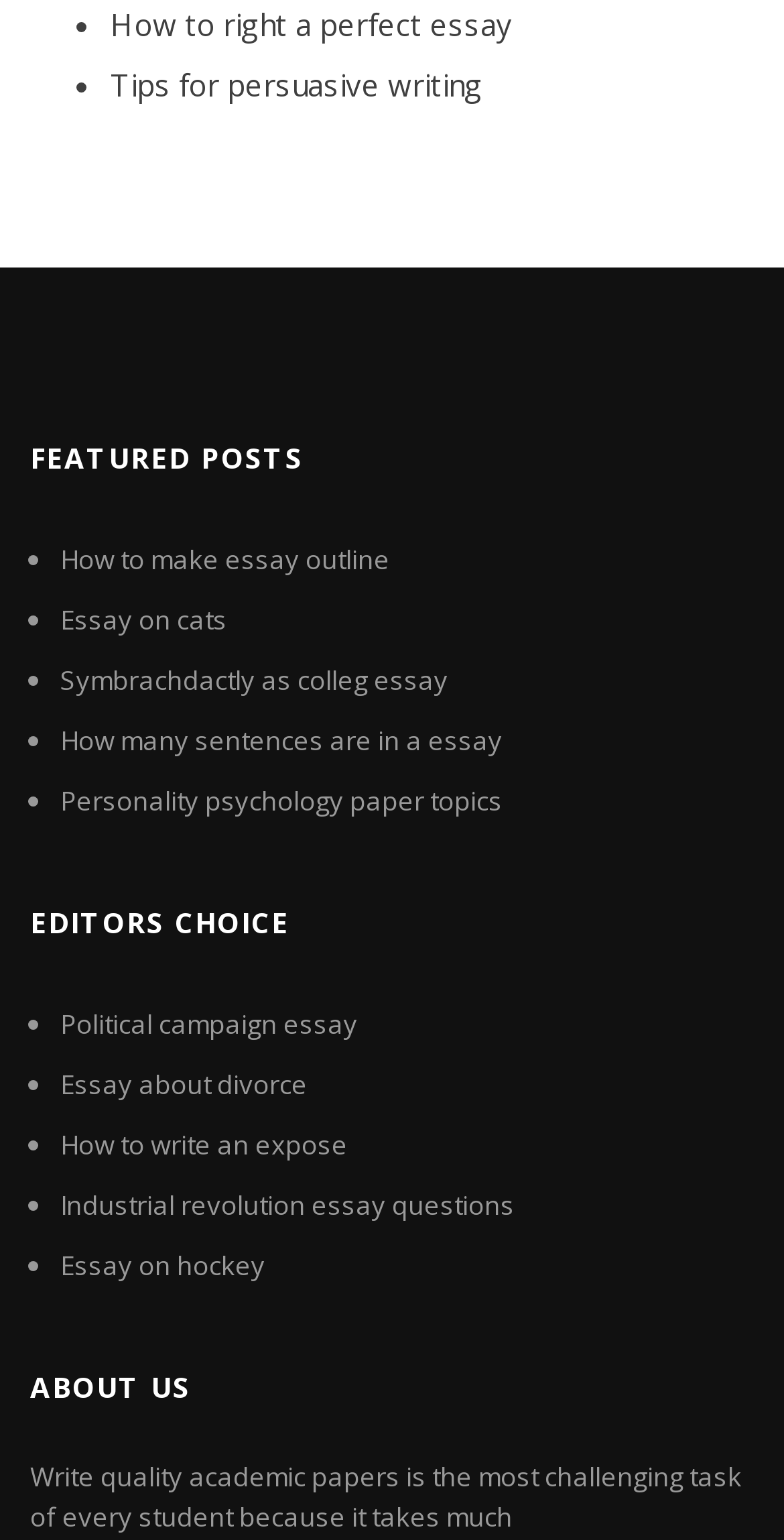What is the topic of the first editor's choice?
Look at the image and respond with a single word or a short phrase.

Political campaign essay